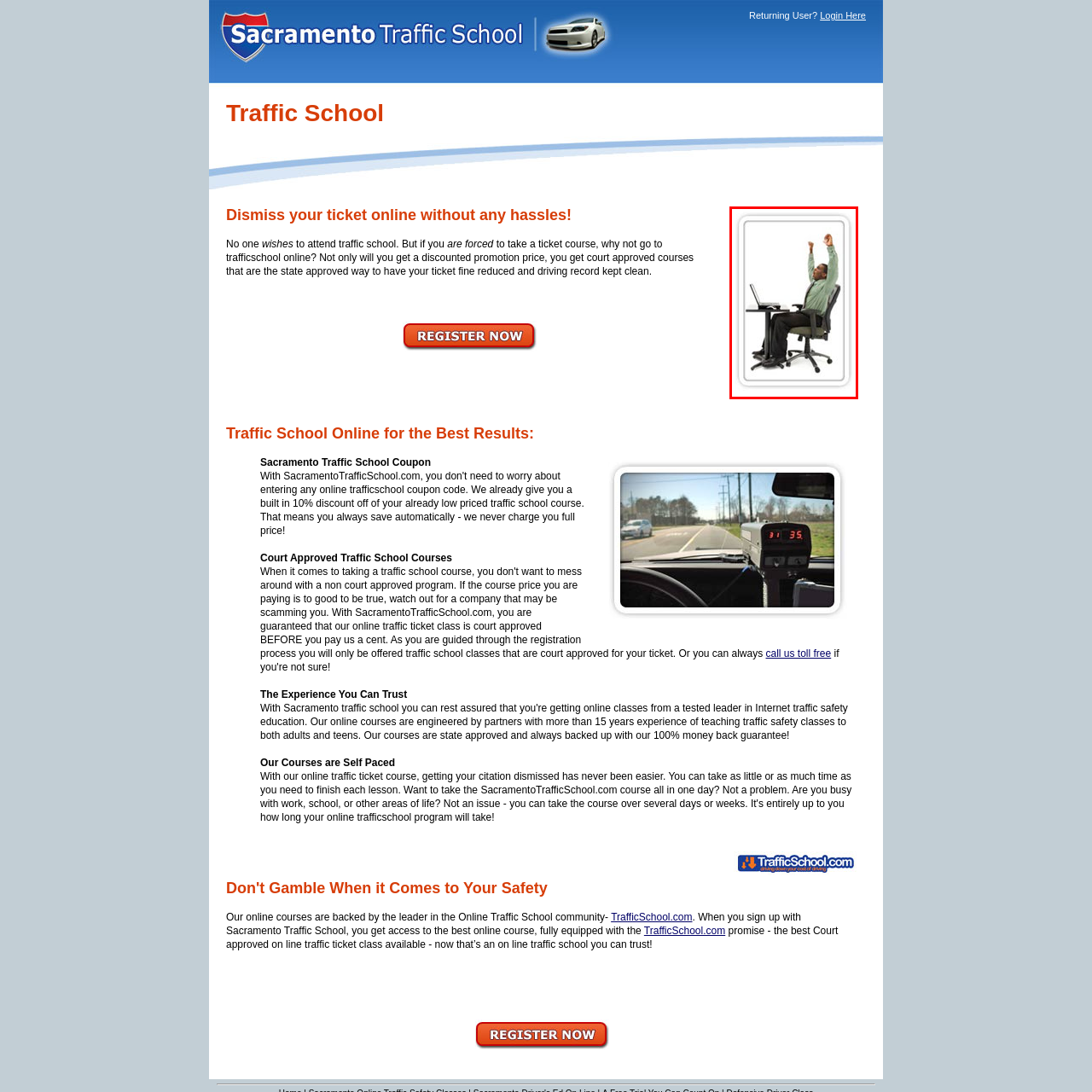What is the background of the image?
Inspect the image portion within the red bounding box and deliver a detailed answer to the question.

The background of the image is plain and white, which helps to emphasize the man's expression of satisfaction and relief, aligning with the themes of accomplishment and relief often associated with completing online courses.